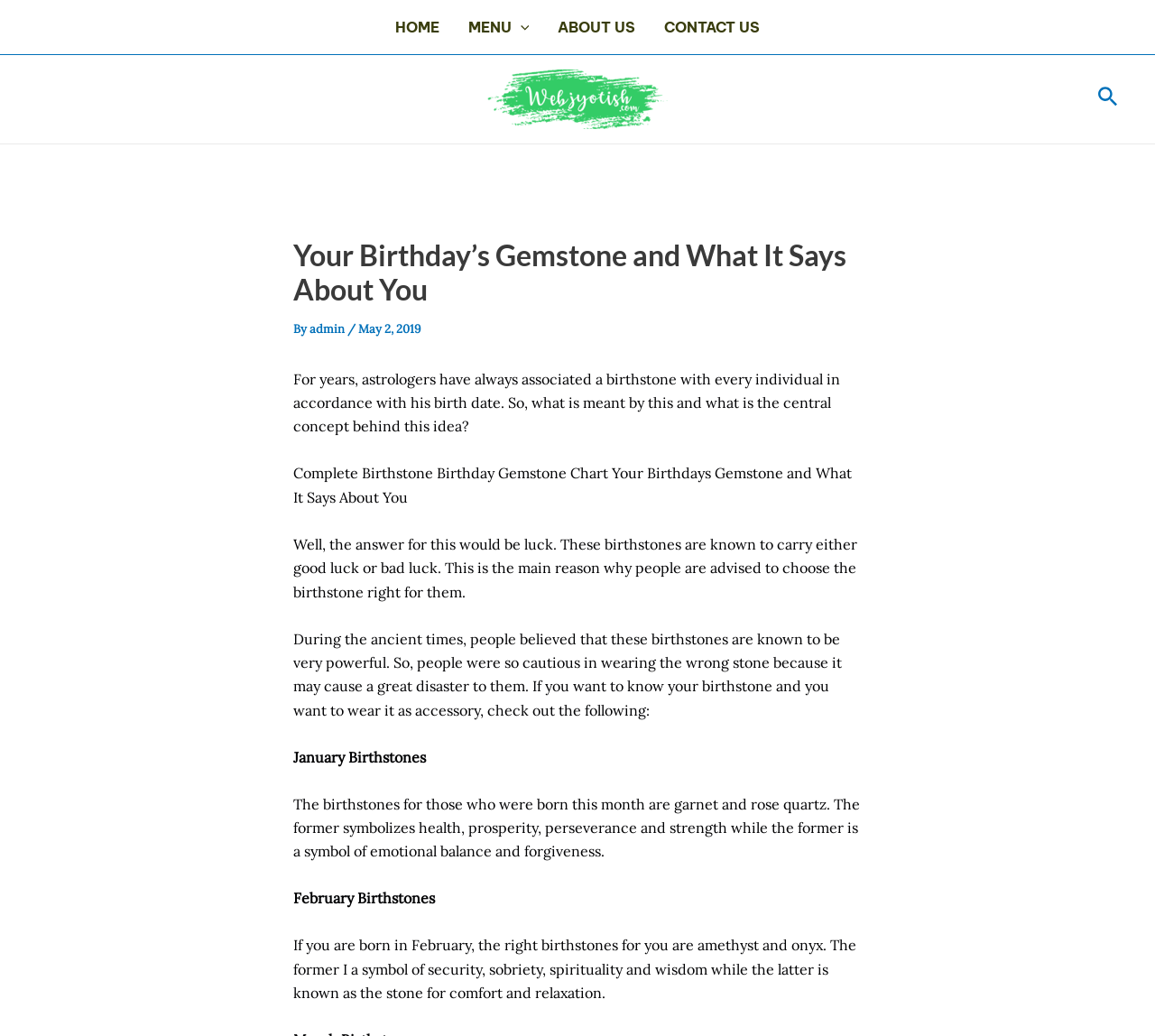Show the bounding box coordinates for the HTML element as described: "Menu".

[0.393, 0.0, 0.471, 0.052]